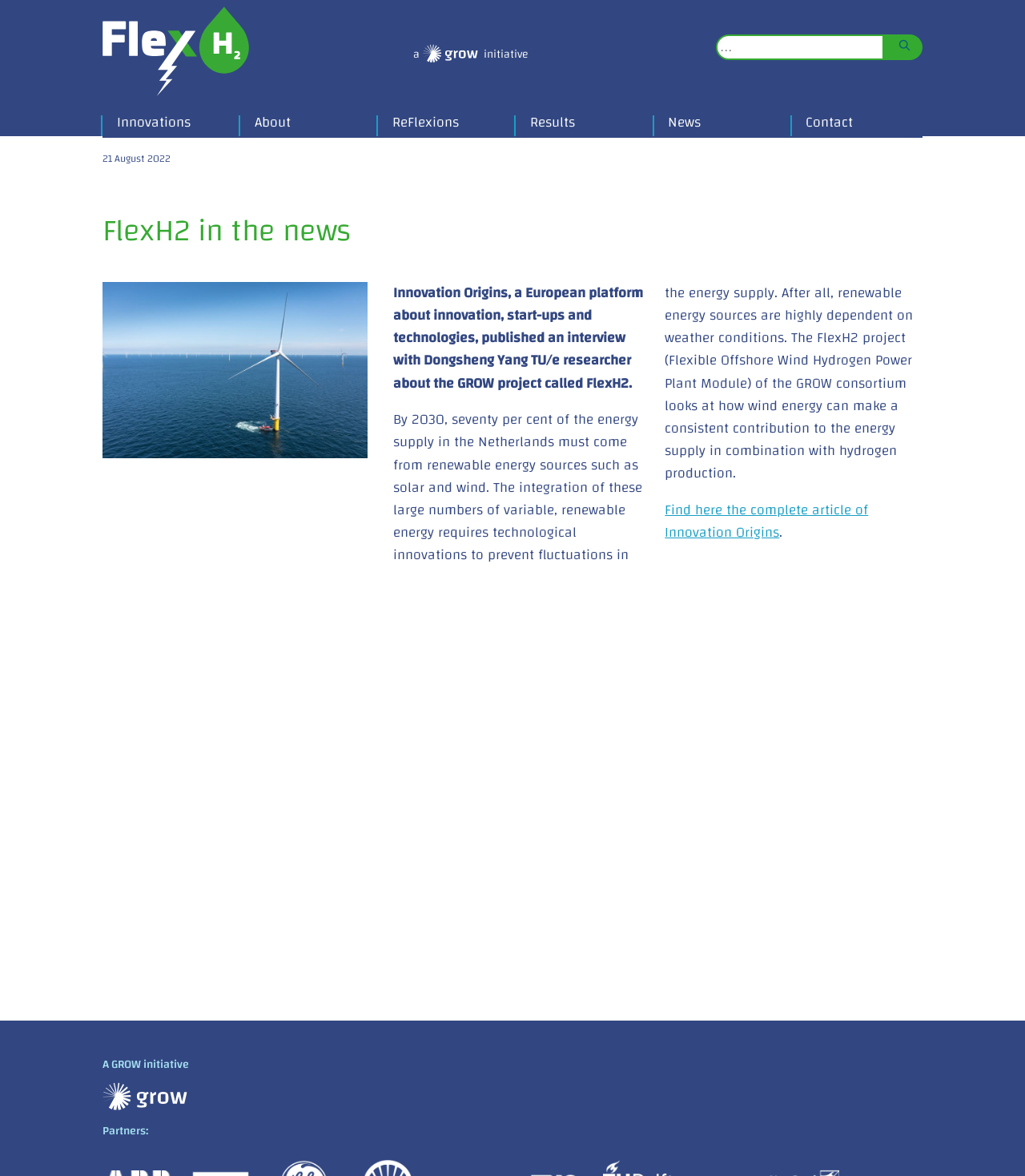What is the target year for renewable energy supply in the Netherlands?
Could you answer the question in a detailed manner, providing as much information as possible?

The article states that by 2030, seventy per cent of the energy supply in the Netherlands must come from renewable energy sources such as solar and wind.